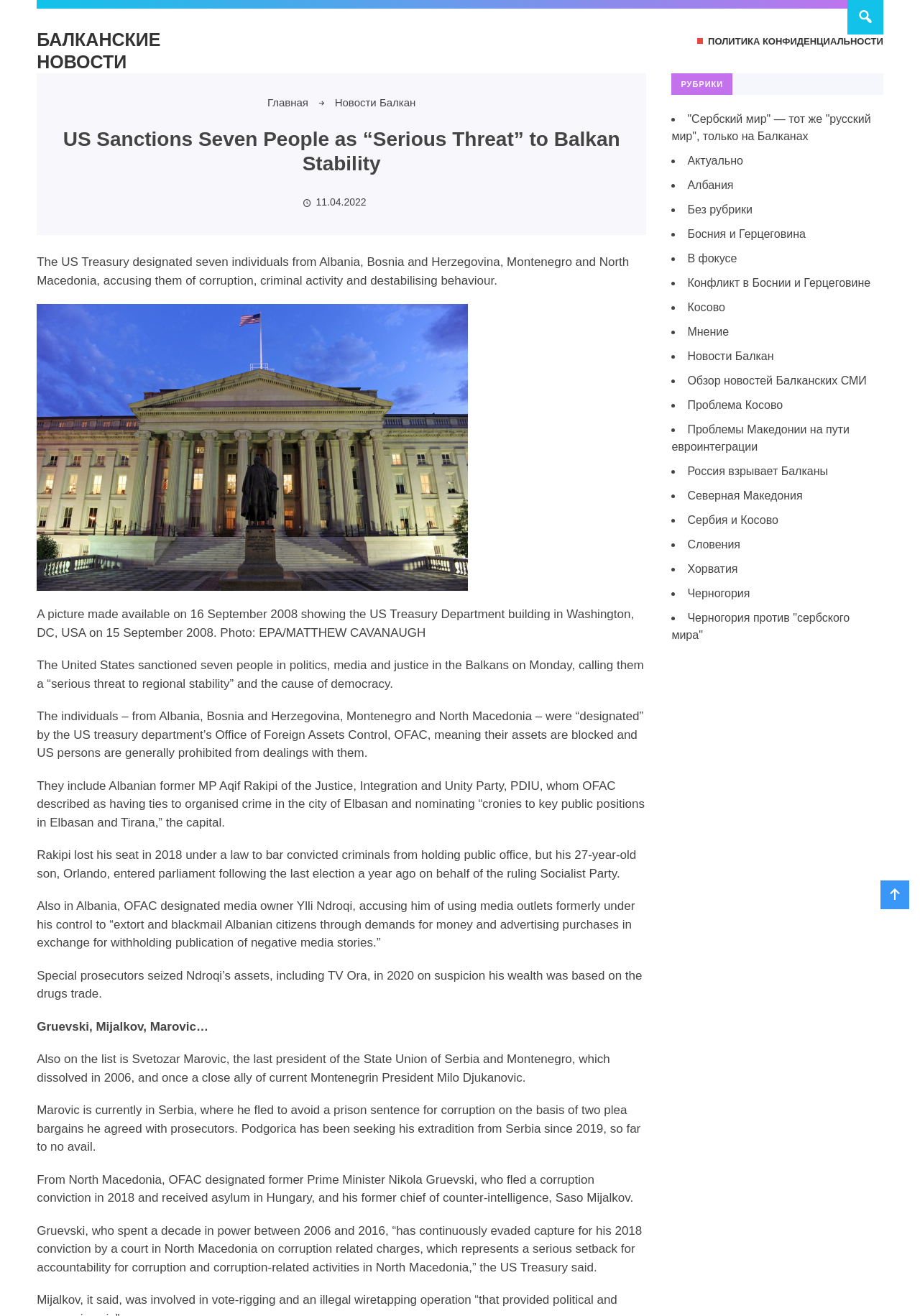Please predict the bounding box coordinates (top-left x, top-left y, bottom-right x, bottom-right y) for the UI element in the screenshot that fits the description: June 28, 2010

None